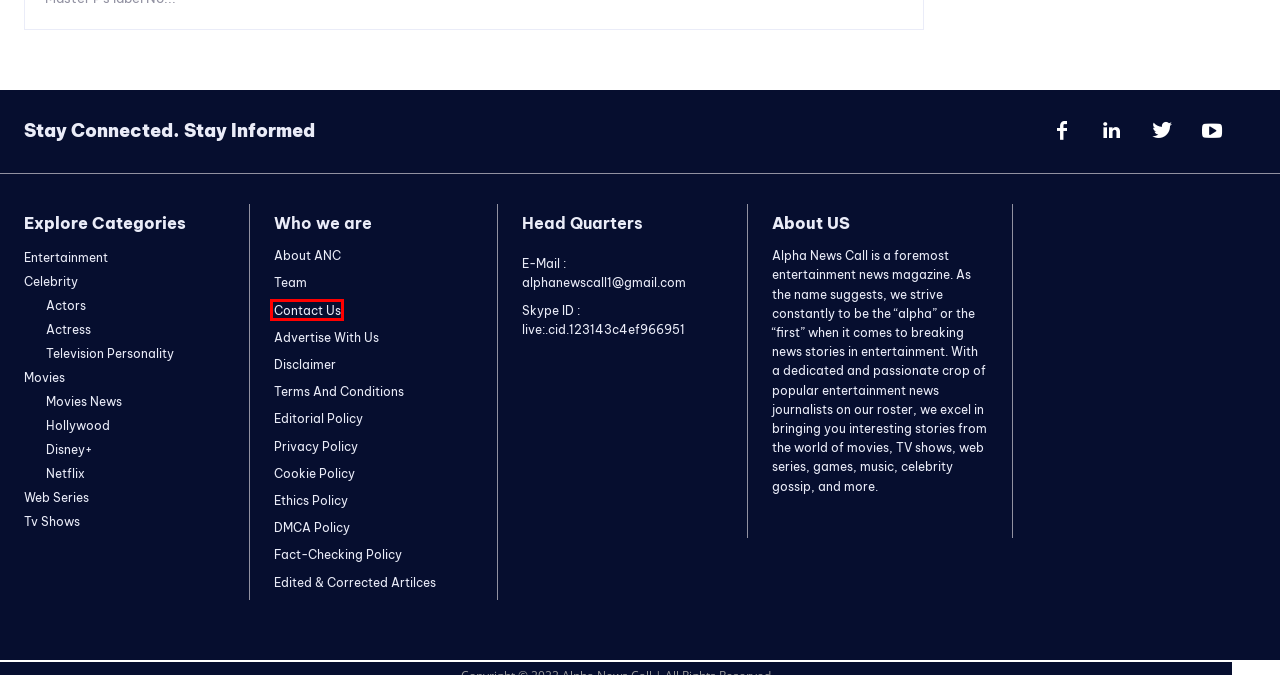Look at the screenshot of the webpage and find the element within the red bounding box. Choose the webpage description that best fits the new webpage that will appear after clicking the element. Here are the candidates:
A. Contact Us - Alpha News Call
B. Edited Articles - Alpha News Call
C. Renowned American Jazz Organist Joey Defrancesco Died At 51!
D. Editorial Policy
E. netflix Archives - Alpha News Call
F. Toby Keith Net Worth 2022: Early Life, Career, Wife, Kids, and Bio-Wiki
G. Entertainment Archives - Alpha News Call
H. Advertise With Us

A